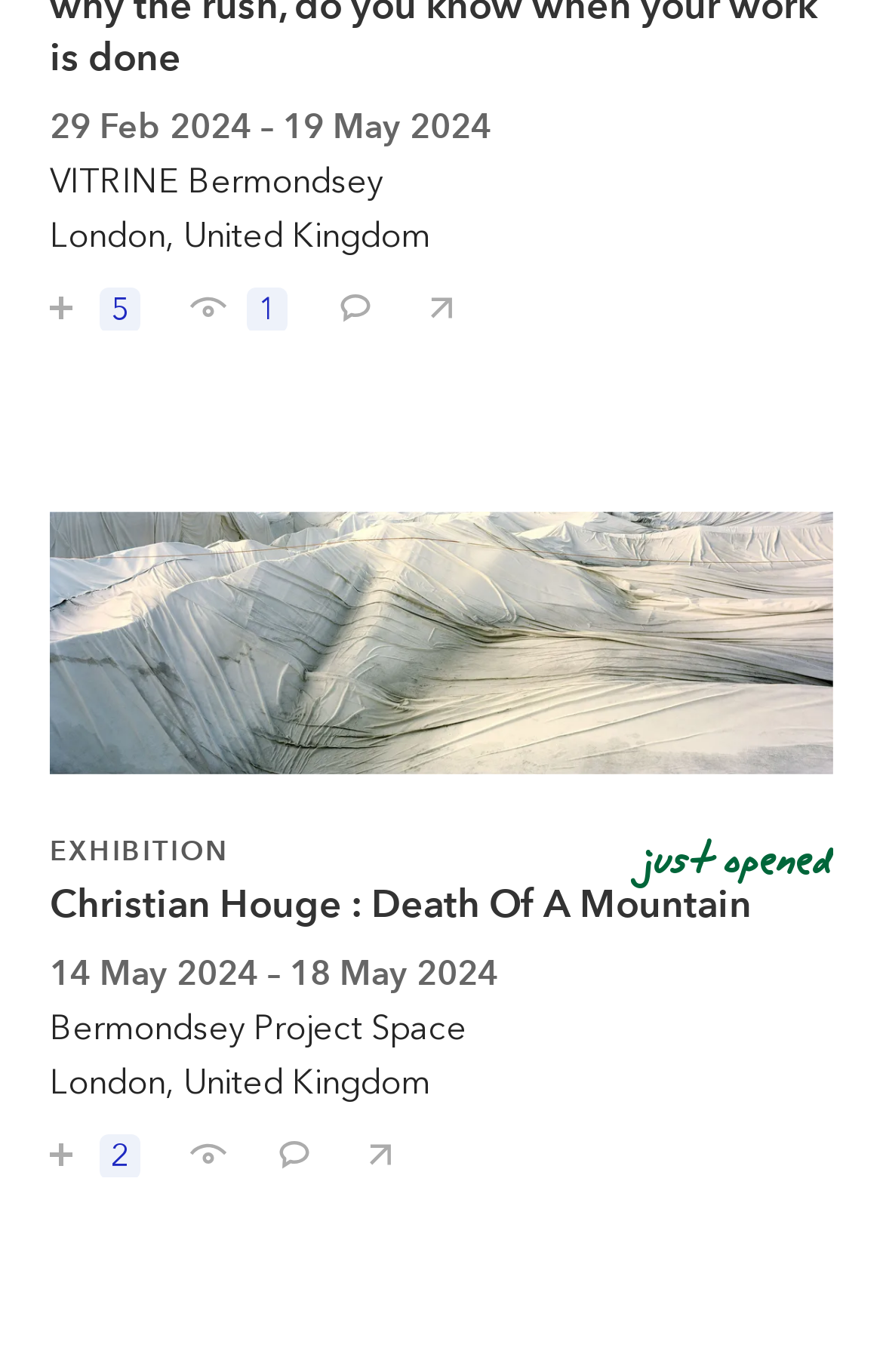Answer briefly with one word or phrase:
How many articles are on the webpage?

1